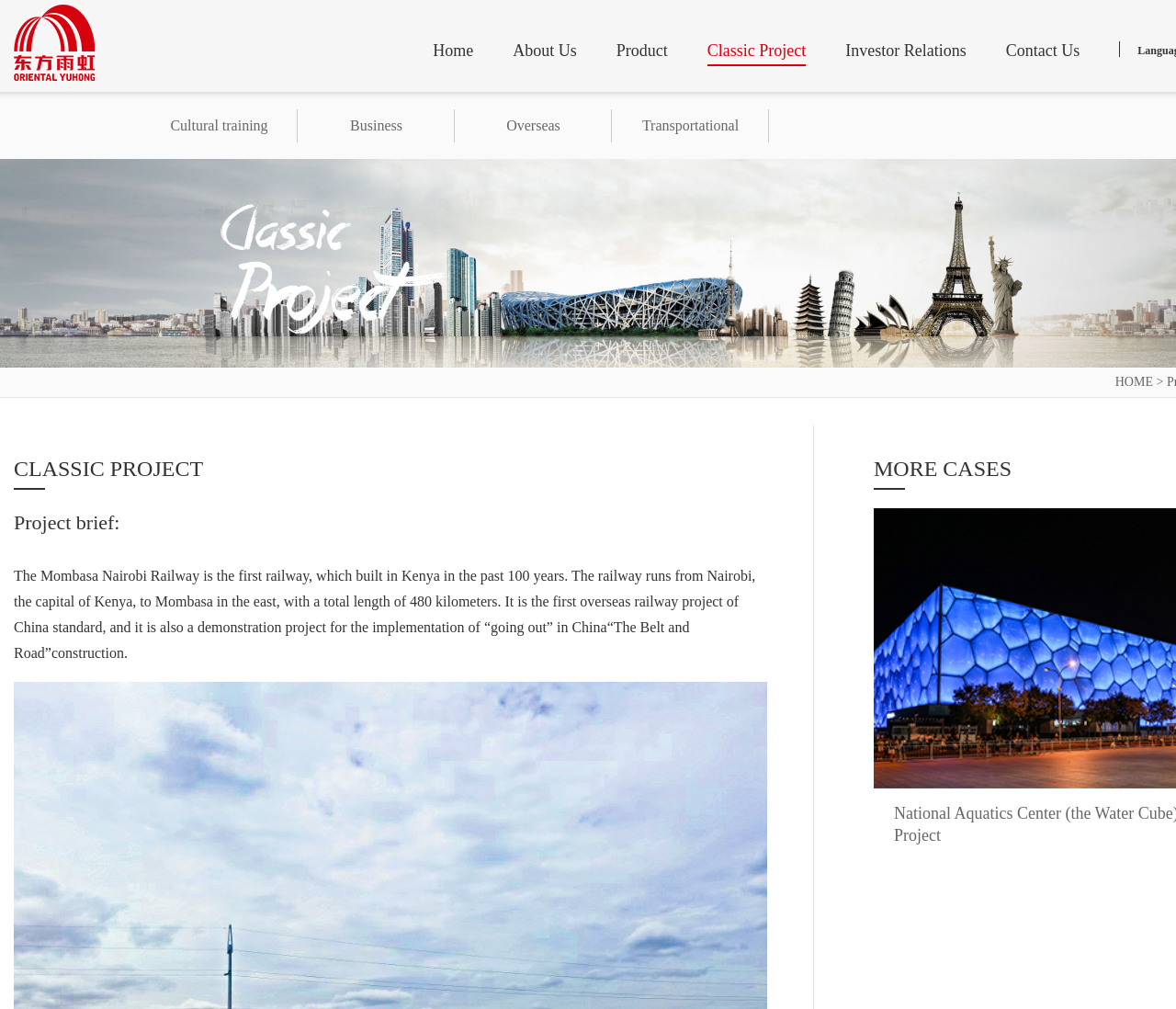Reply to the question with a single word or phrase:
What is the first link on the top navigation bar?

Home